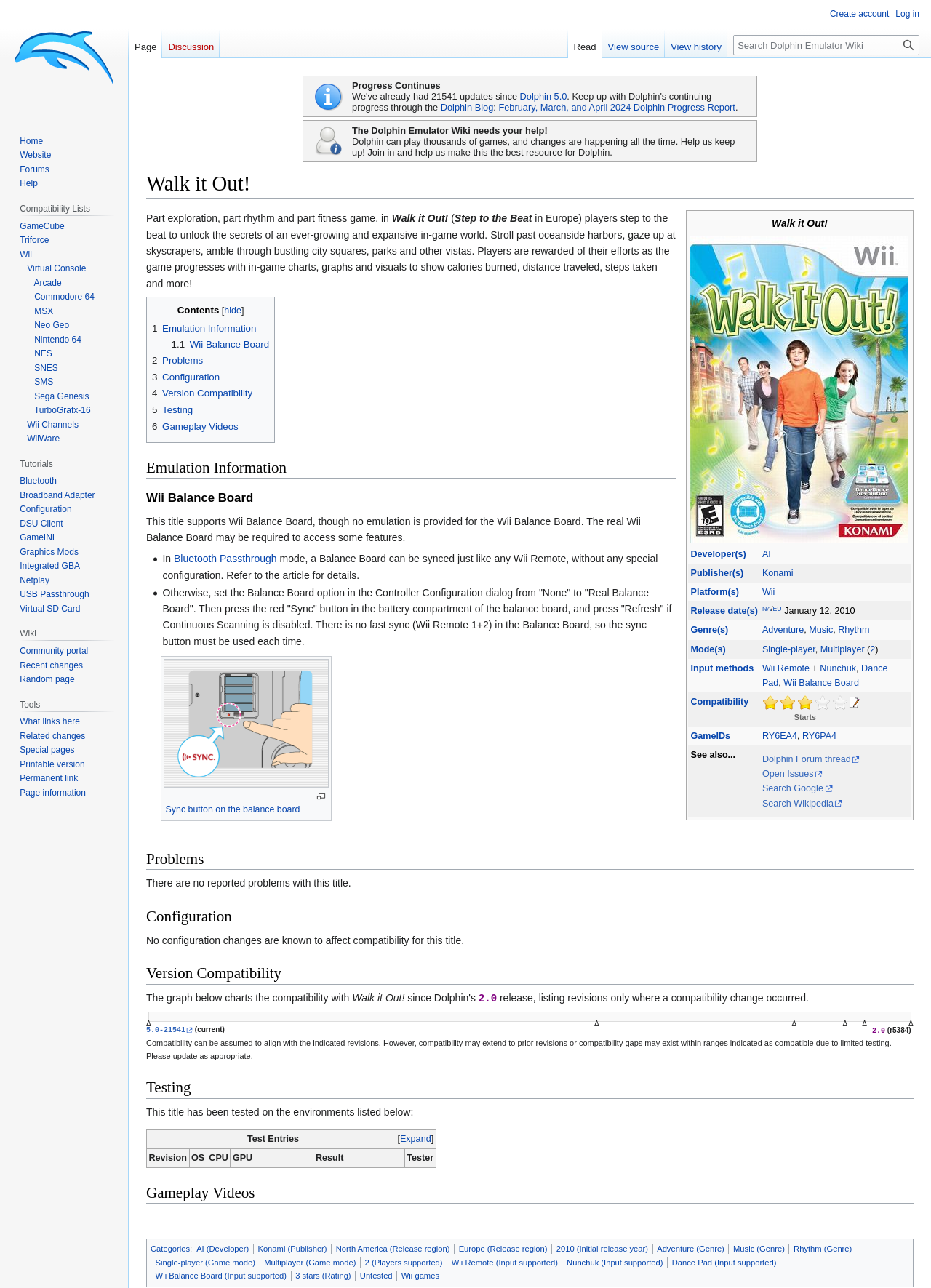Can you show the bounding box coordinates of the region to click on to complete the task described in the instruction: "Check the release date of Walk it Out!"?

[0.84, 0.47, 0.918, 0.478]